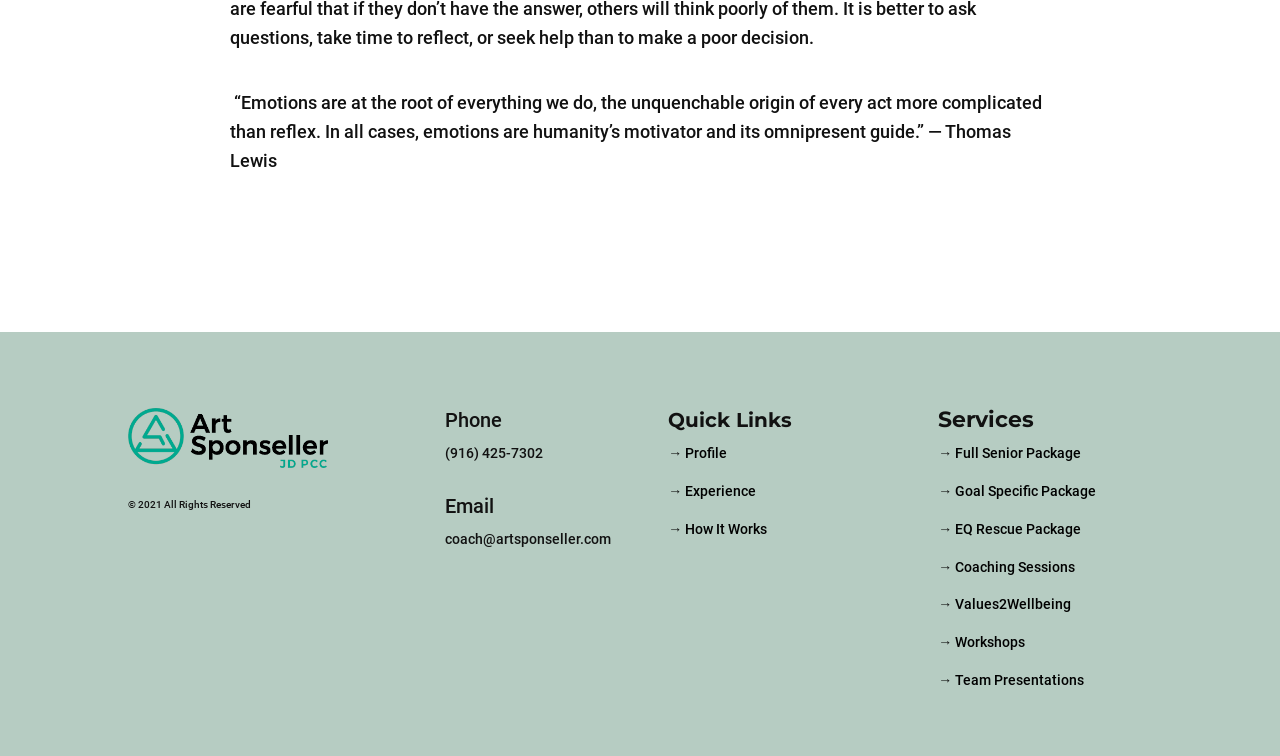Give a succinct answer to this question in a single word or phrase: 
How many icons are on the page?

2